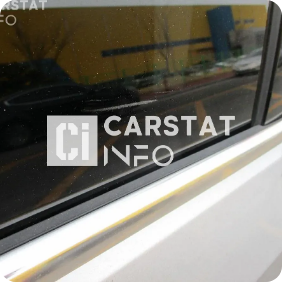Give an elaborate caption for the image.

The image showcases a close-up view of the side window of a vehicle, featuring a sleek black frame with a shiny metallic trim. The reflection of the surroundings can be seen on the glass, hinting at a parking lot environment, possibly with trees and buildings in the background. Prominently displayed on the window is the brand logo and name "CARSTAT INFO," suggesting a focus on automotive data or services. The composition captures a moment of intrigue, inviting viewers to contemplate the details of the vehicle and the context in which it exists.